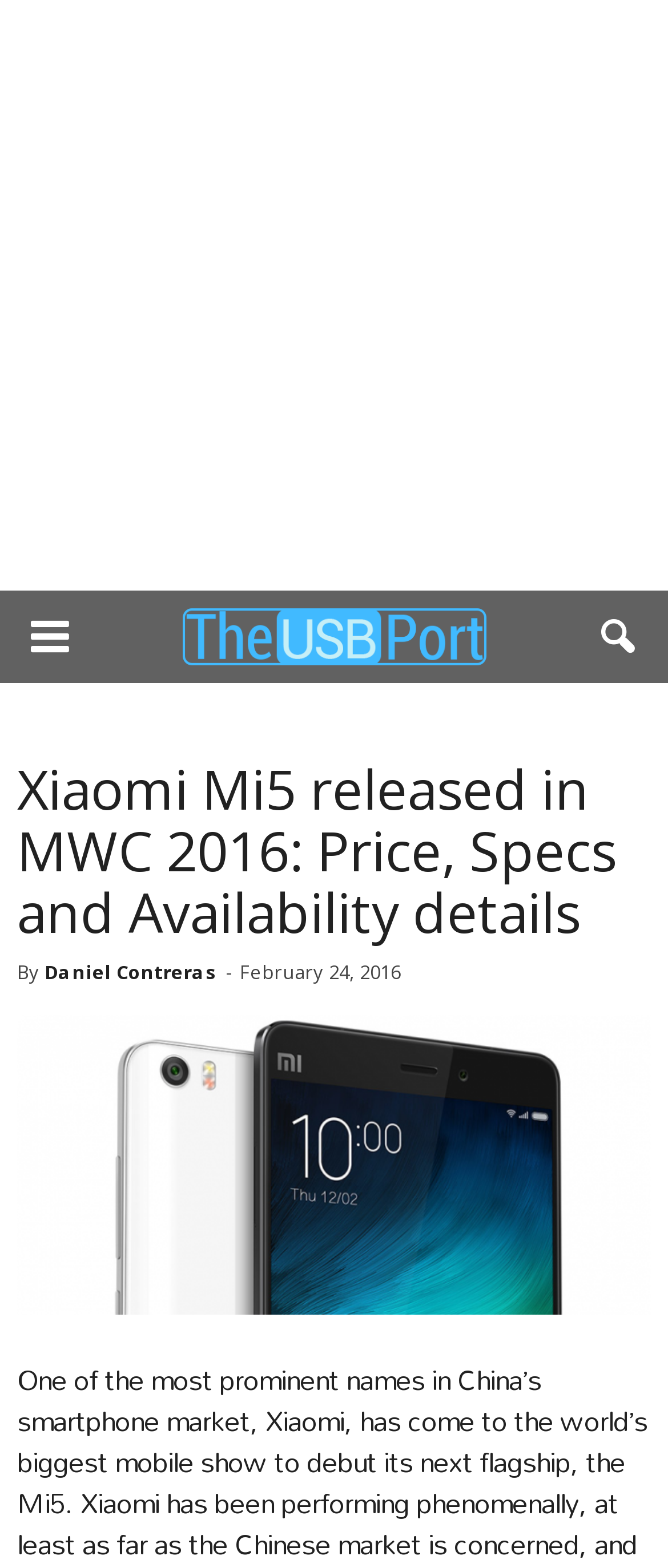Given the element description aria-label="Advertisement" name="aswift_1" title="Advertisement", predict the bounding box coordinates for the UI element in the webpage screenshot. The format should be (top-left x, top-left y, bottom-right x, bottom-right y), and the values should be between 0 and 1.

[0.0, 0.011, 1.0, 0.366]